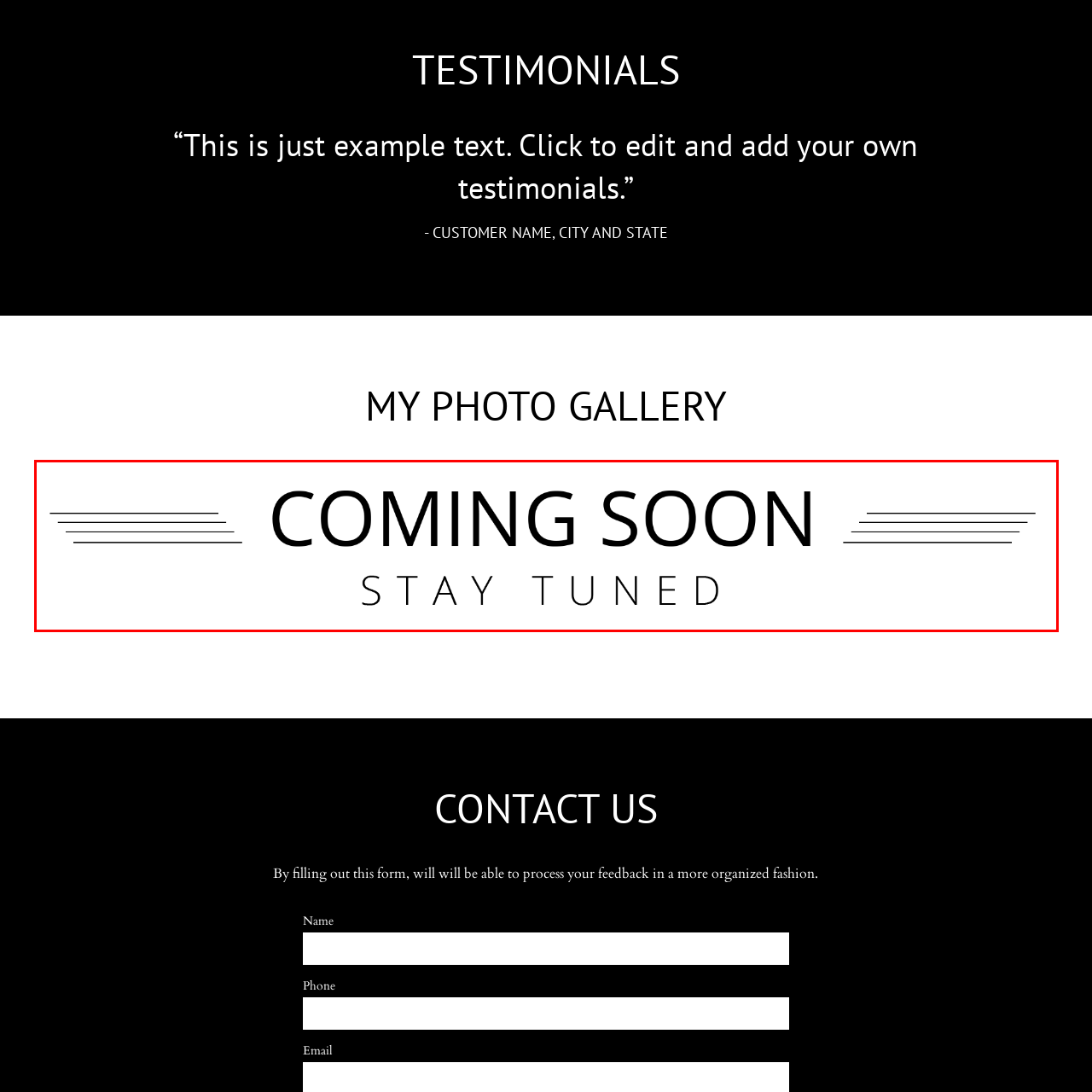Focus on the section marked by the red bounding box and reply with a single word or phrase: What is the purpose of the horizontal lines in the design?

Add structure and modern touch